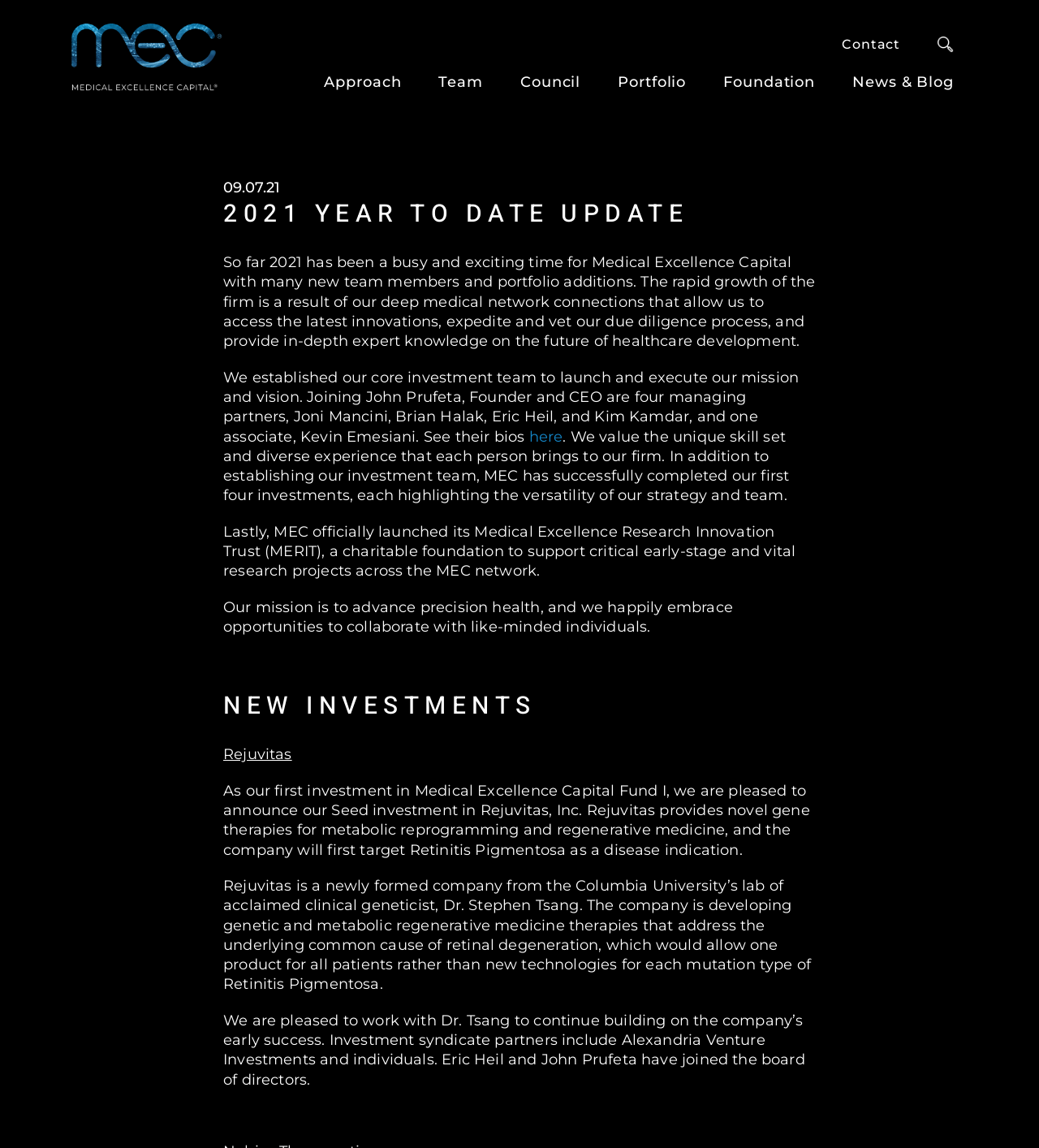Give a one-word or one-phrase response to the question:
What is the disease indication targeted by Rejuvitas?

Retinitis Pigmentosa